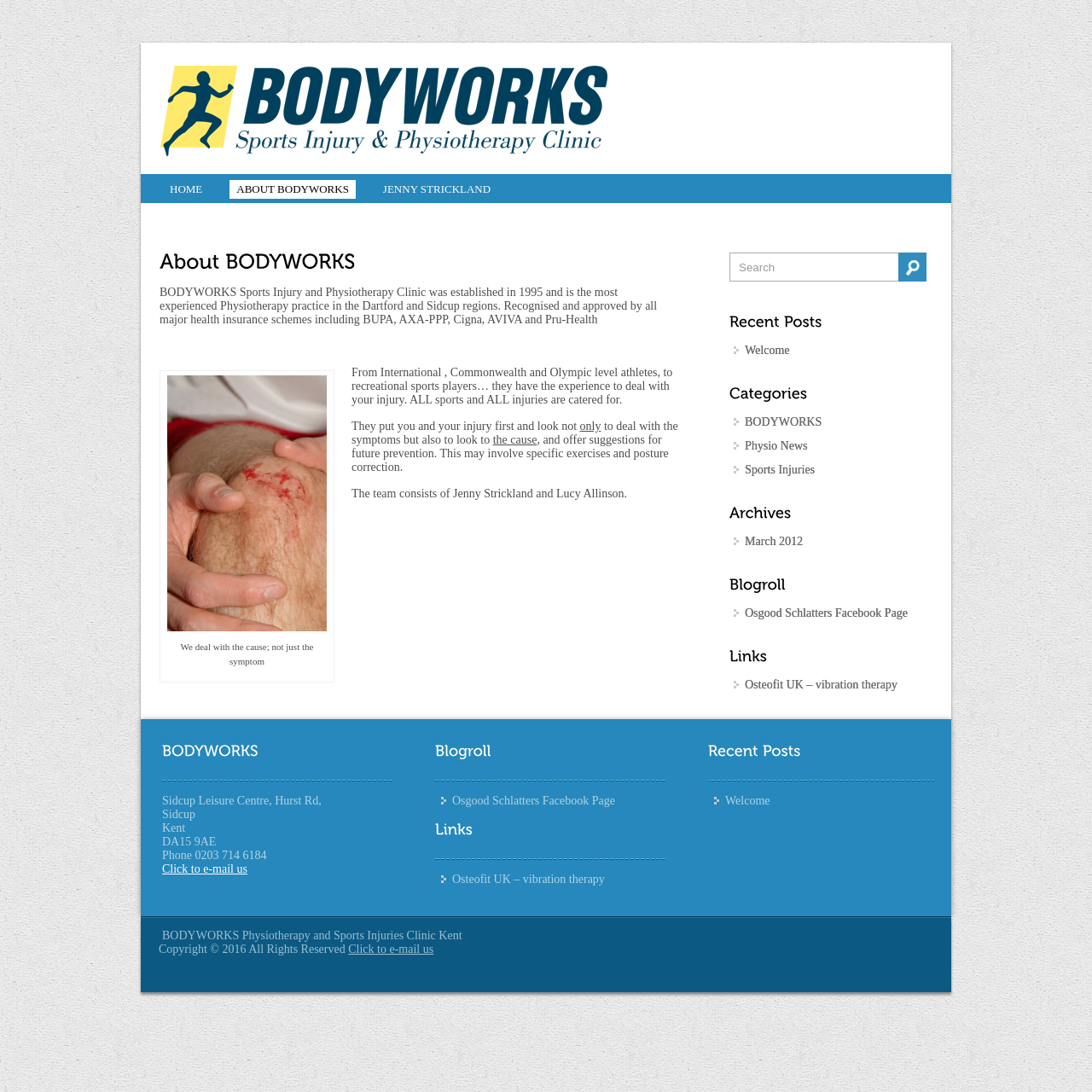What is the purpose of the clinic?
Using the image as a reference, answer the question in detail.

The purpose of the clinic can be inferred from the static text element with the text 'We deal with the cause; not just the symptom'.